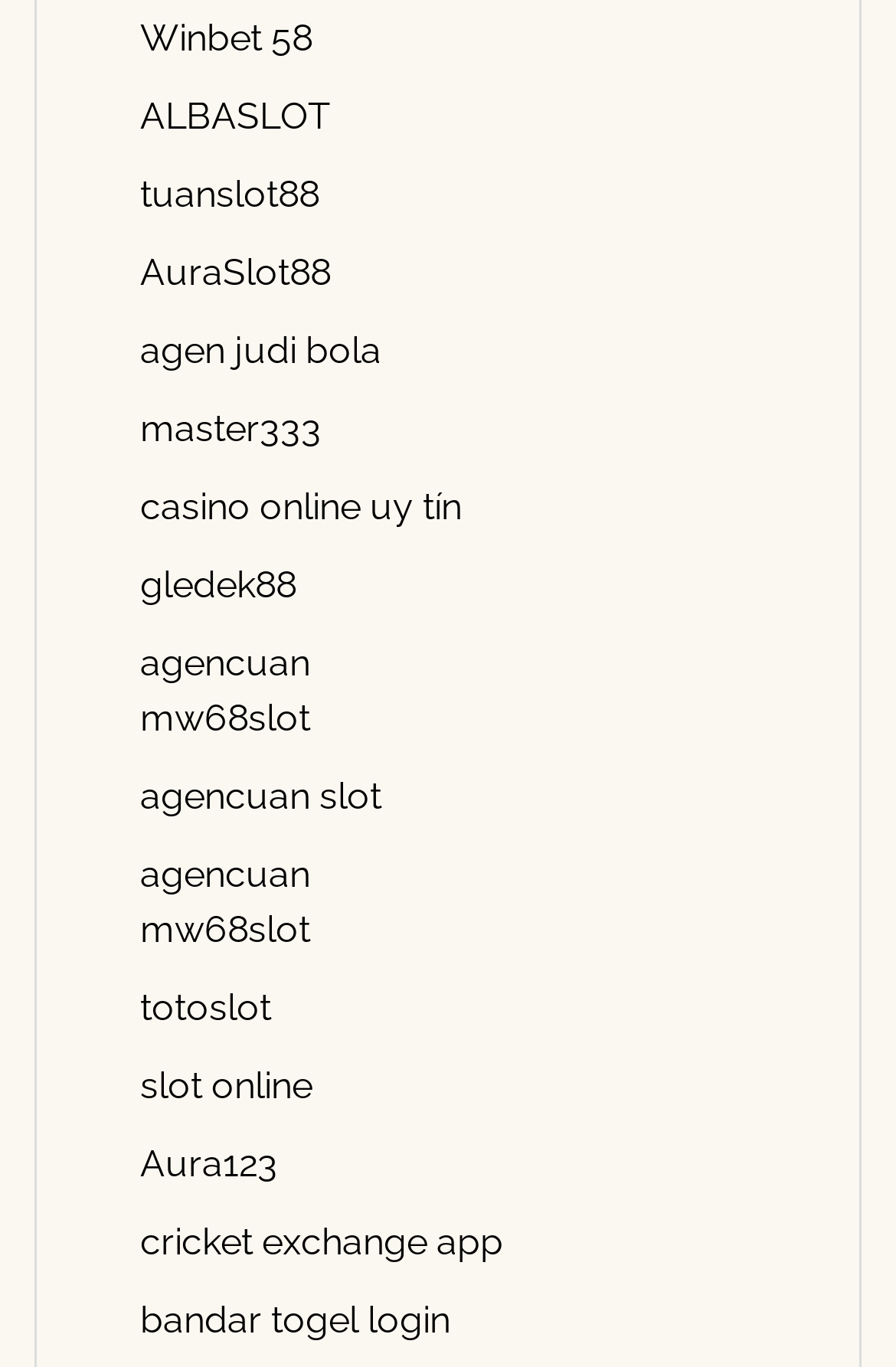Identify the bounding box coordinates of the element that should be clicked to fulfill this task: "visit Winbet 58". The coordinates should be provided as four float numbers between 0 and 1, i.e., [left, top, right, bottom].

[0.156, 0.012, 0.349, 0.044]